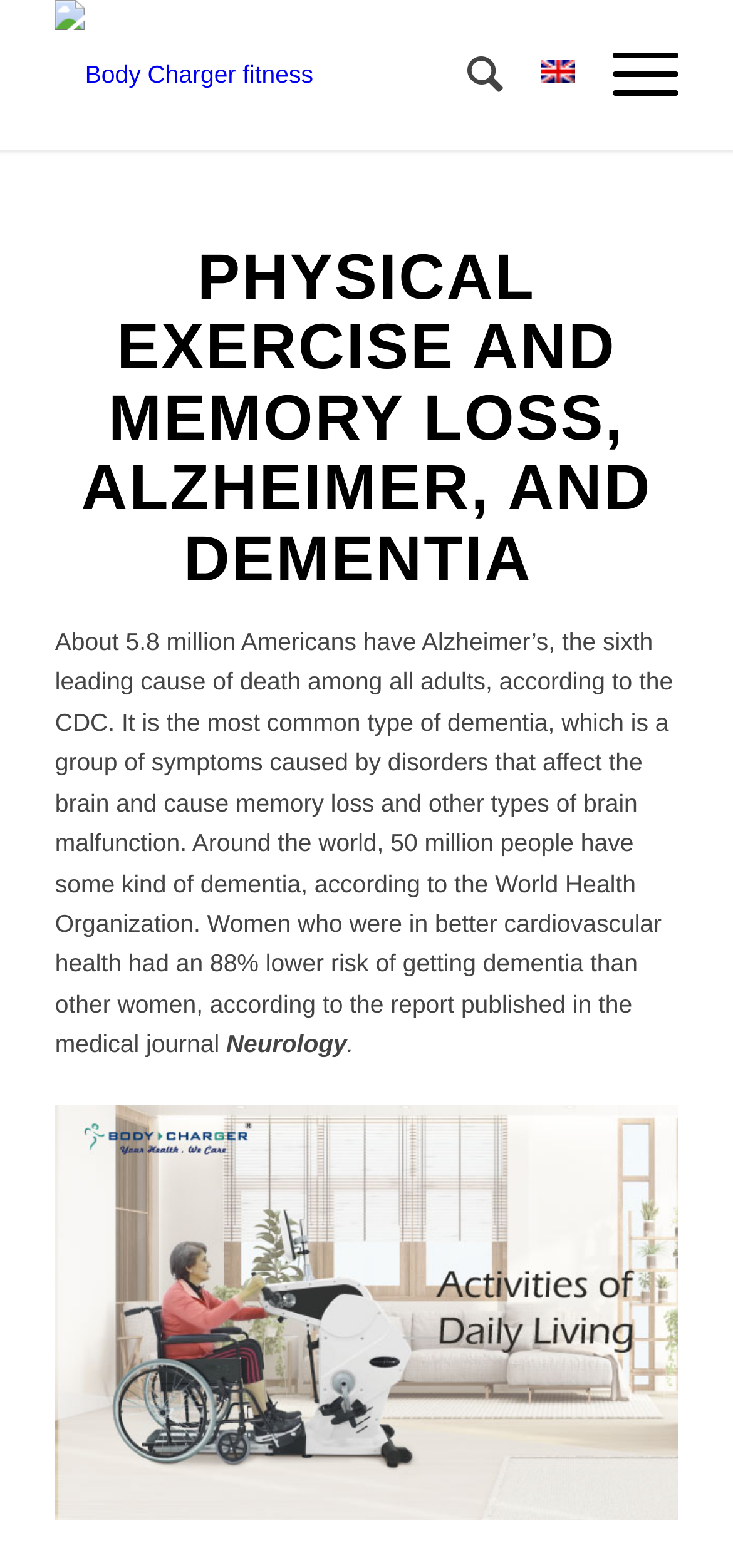How many Americans have Alzheimer's?
Please ensure your answer to the question is detailed and covers all necessary aspects.

According to the CDC, as mentioned in the text, 'About 5.8 million Americans have Alzheimer’s, the sixth leading cause of death among all adults, according to the CDC.'